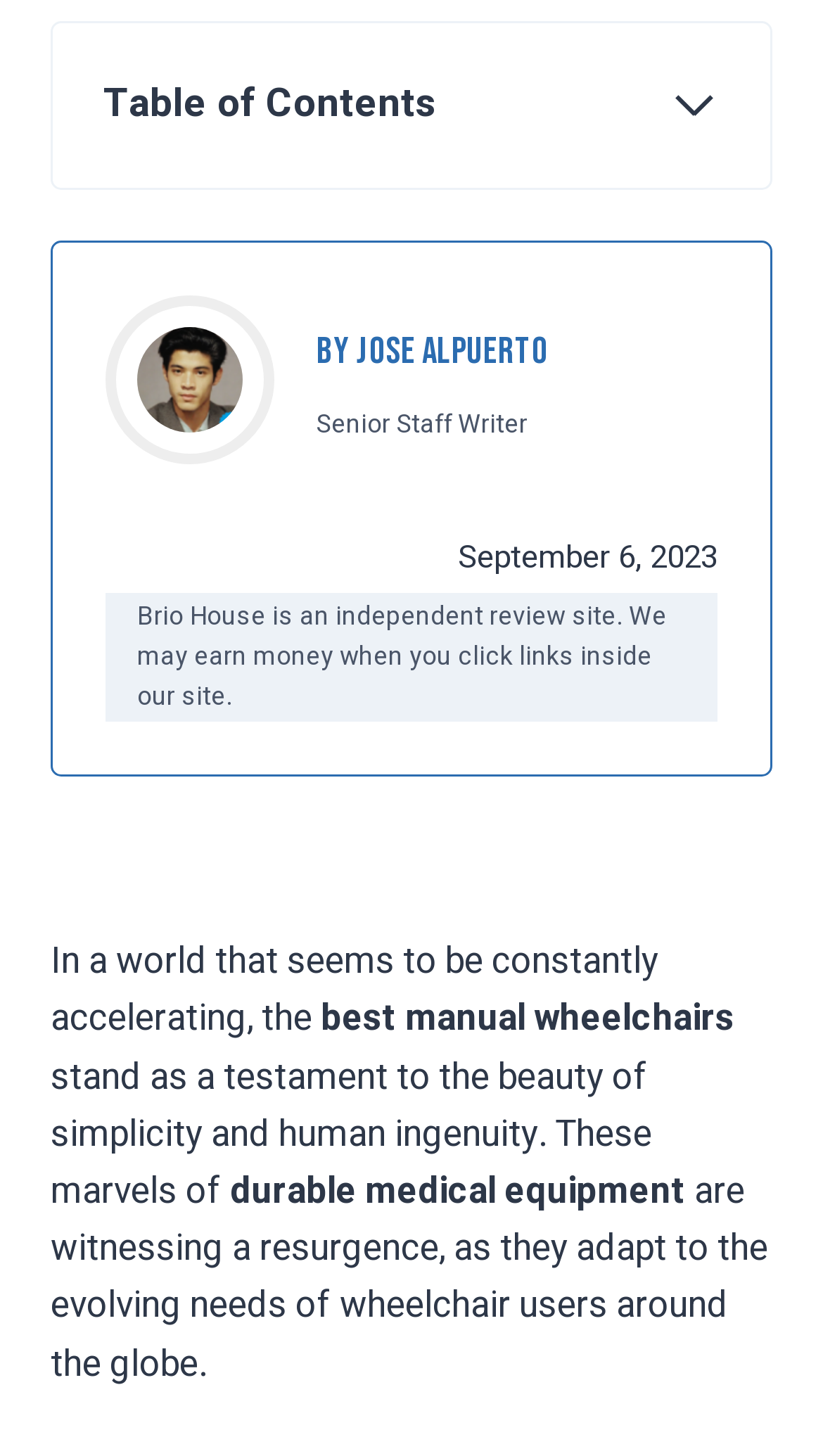What is the purpose of the 'Expand Table of Contents' button?
Please provide a comprehensive answer to the question based on the webpage screenshot.

The 'Expand Table of Contents' button is likely used to expand the table of contents section, which is currently collapsed. This would allow the user to see more links and topics related to manual wheelchairs.